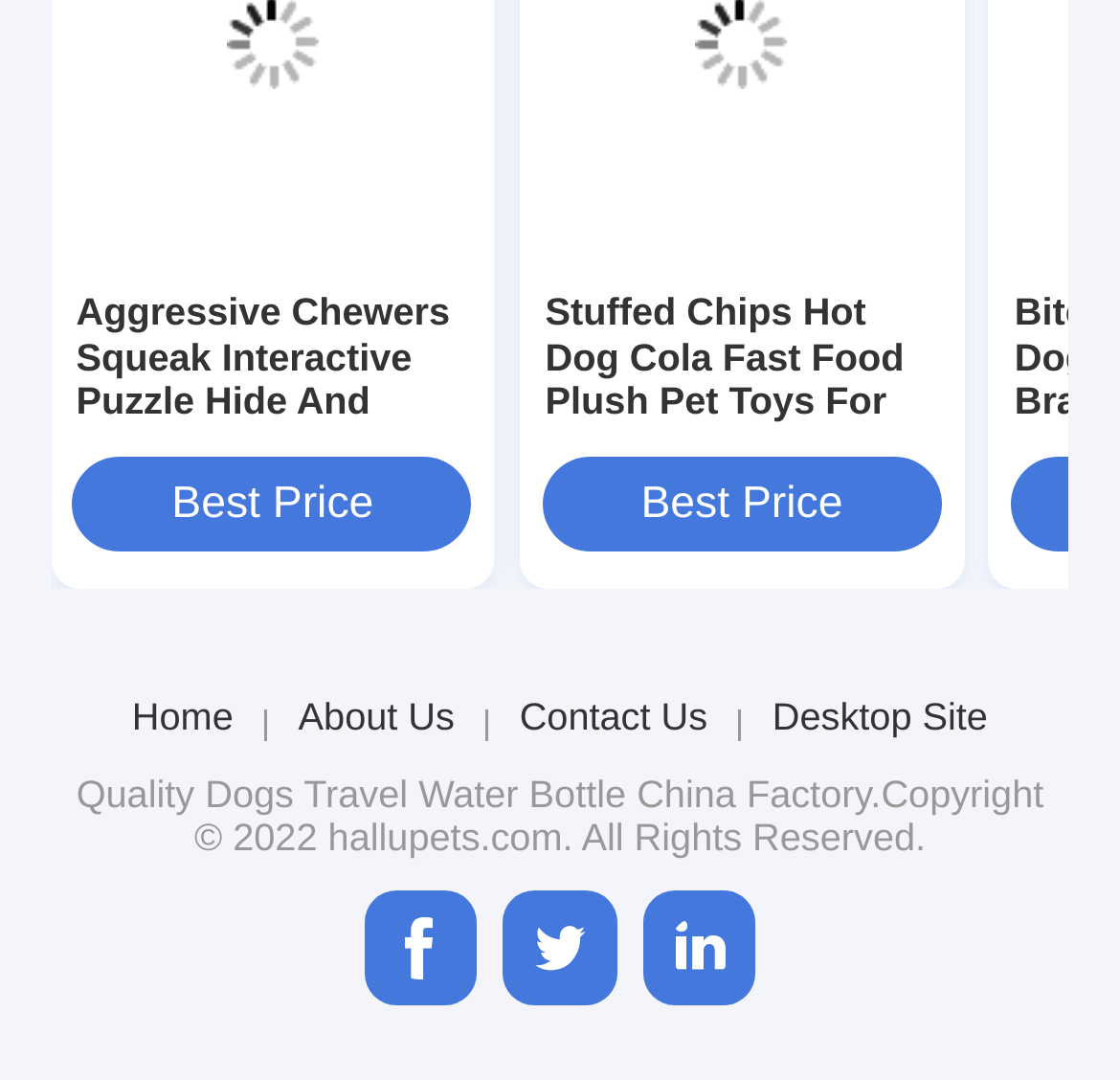Please specify the bounding box coordinates of the clickable region necessary for completing the following instruction: "Go to Home". The coordinates must consist of four float numbers between 0 and 1, i.e., [left, top, right, bottom].

[0.118, 0.645, 0.208, 0.686]